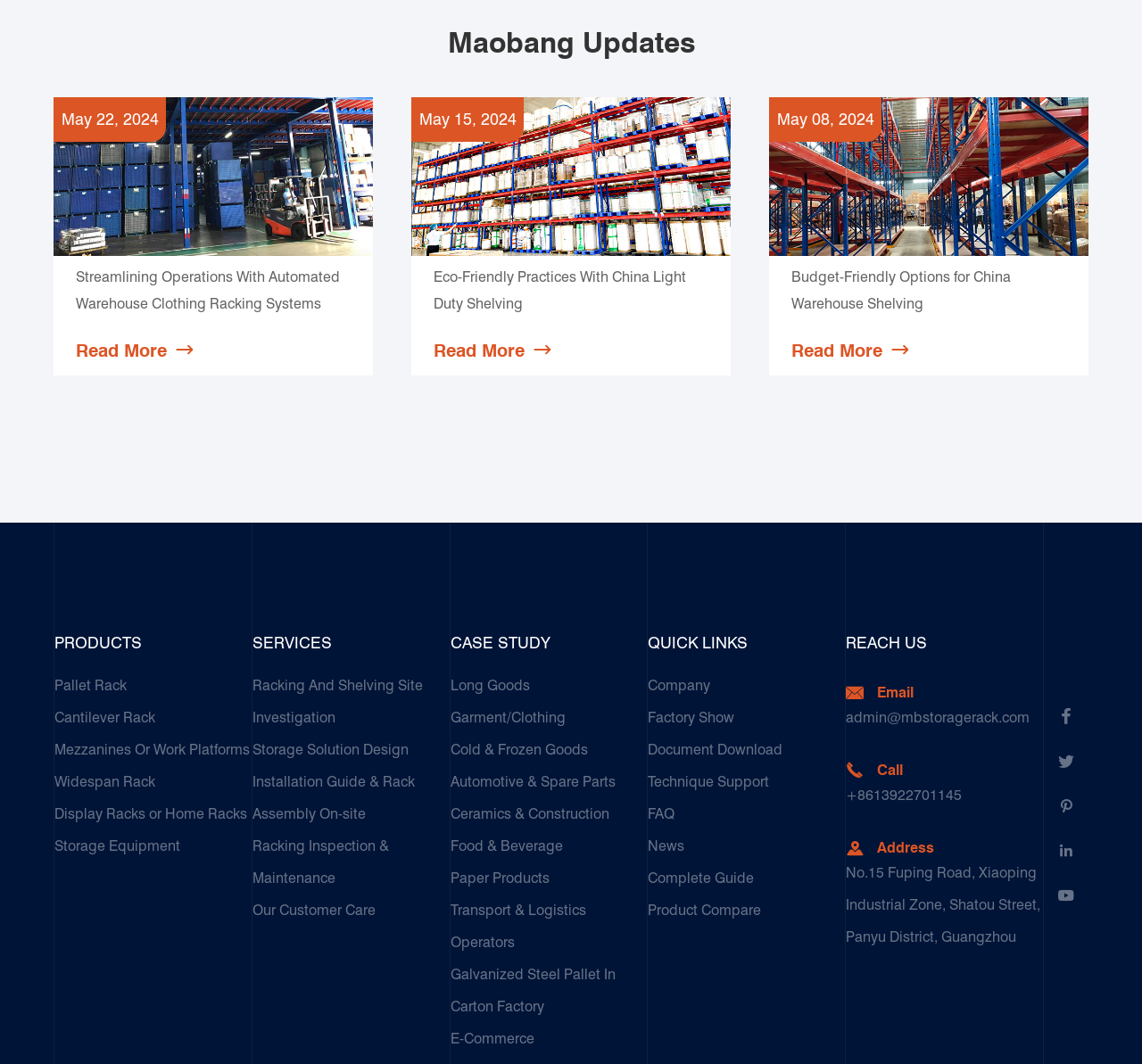Please determine the bounding box coordinates for the element that should be clicked to follow these instructions: "Check out the company information".

[0.567, 0.629, 0.74, 0.659]